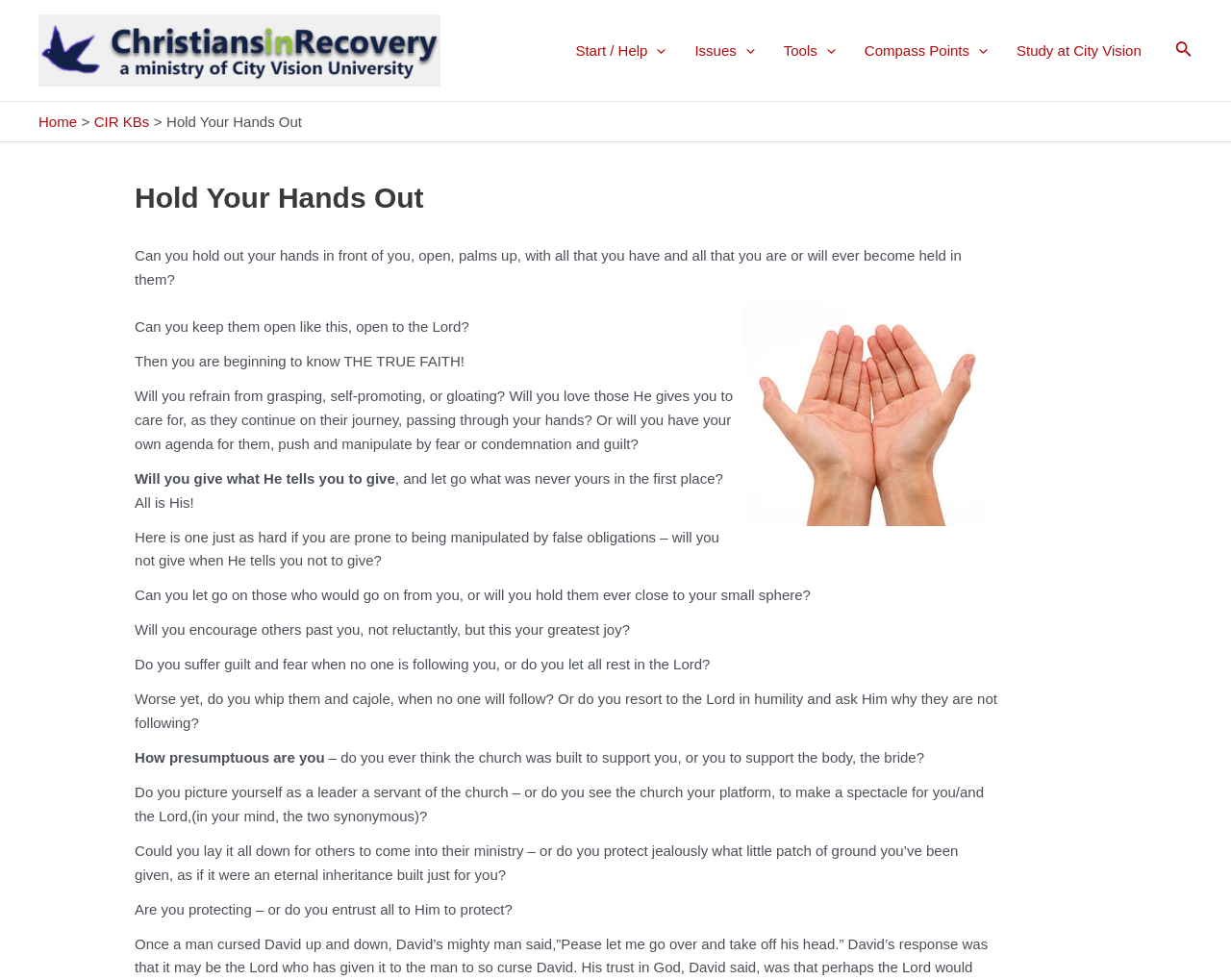Please determine the heading text of this webpage.

Hold Your Hands Out